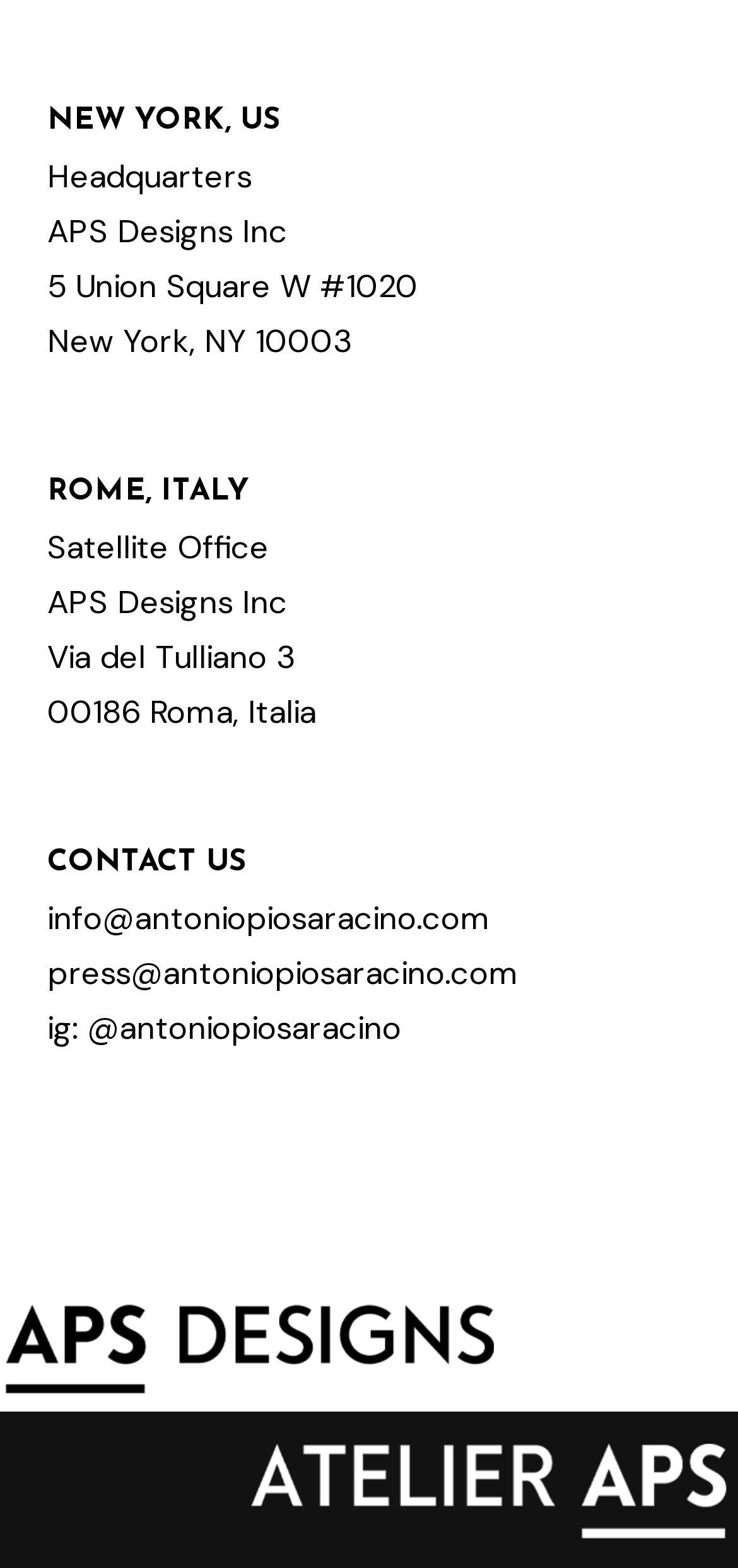Using the provided element description "info@antoniopiosaracino.com", determine the bounding box coordinates of the UI element.

[0.064, 0.572, 0.664, 0.598]